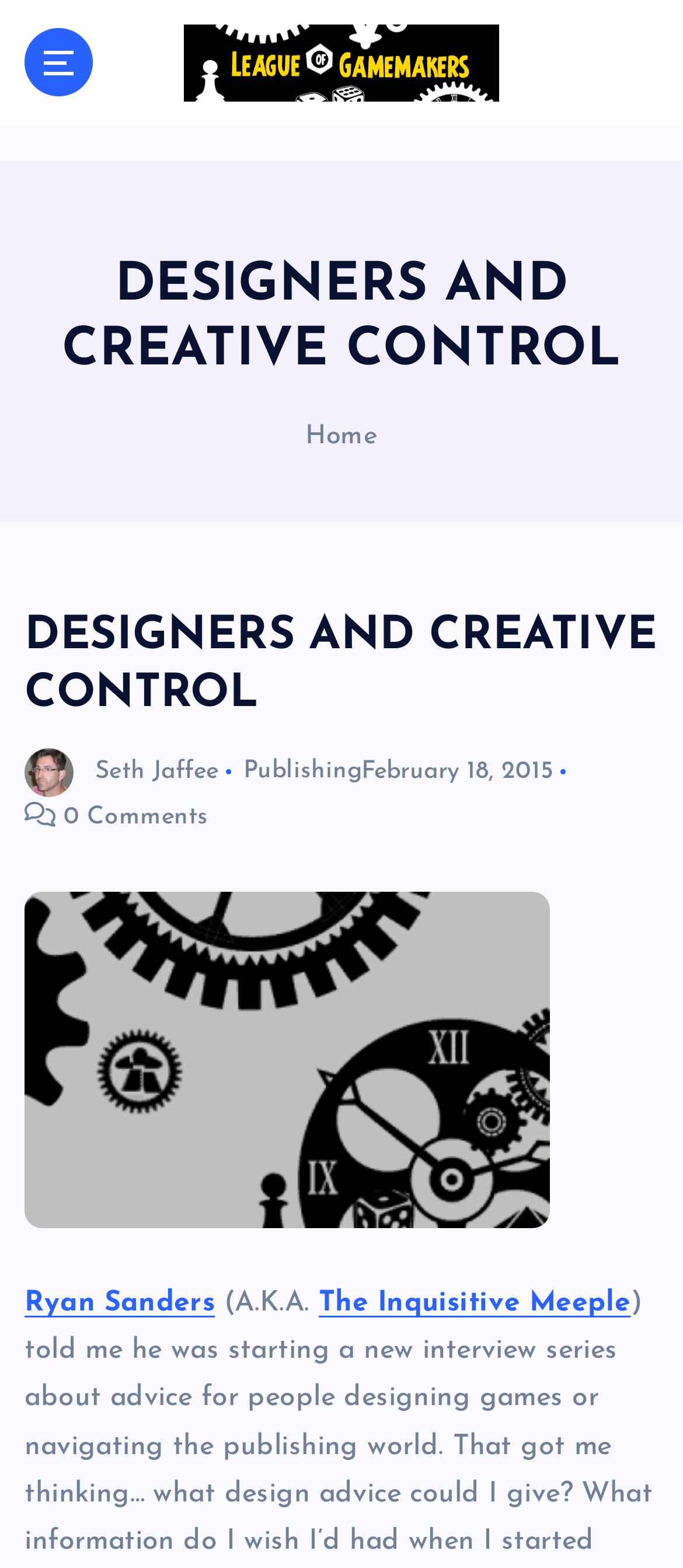Use the details in the image to answer the question thoroughly: 
What is the name of the website?

I determined the answer by looking at the link element with the text 'League of Gamemakers' and an image with the same name, which suggests that it is the name of the website.